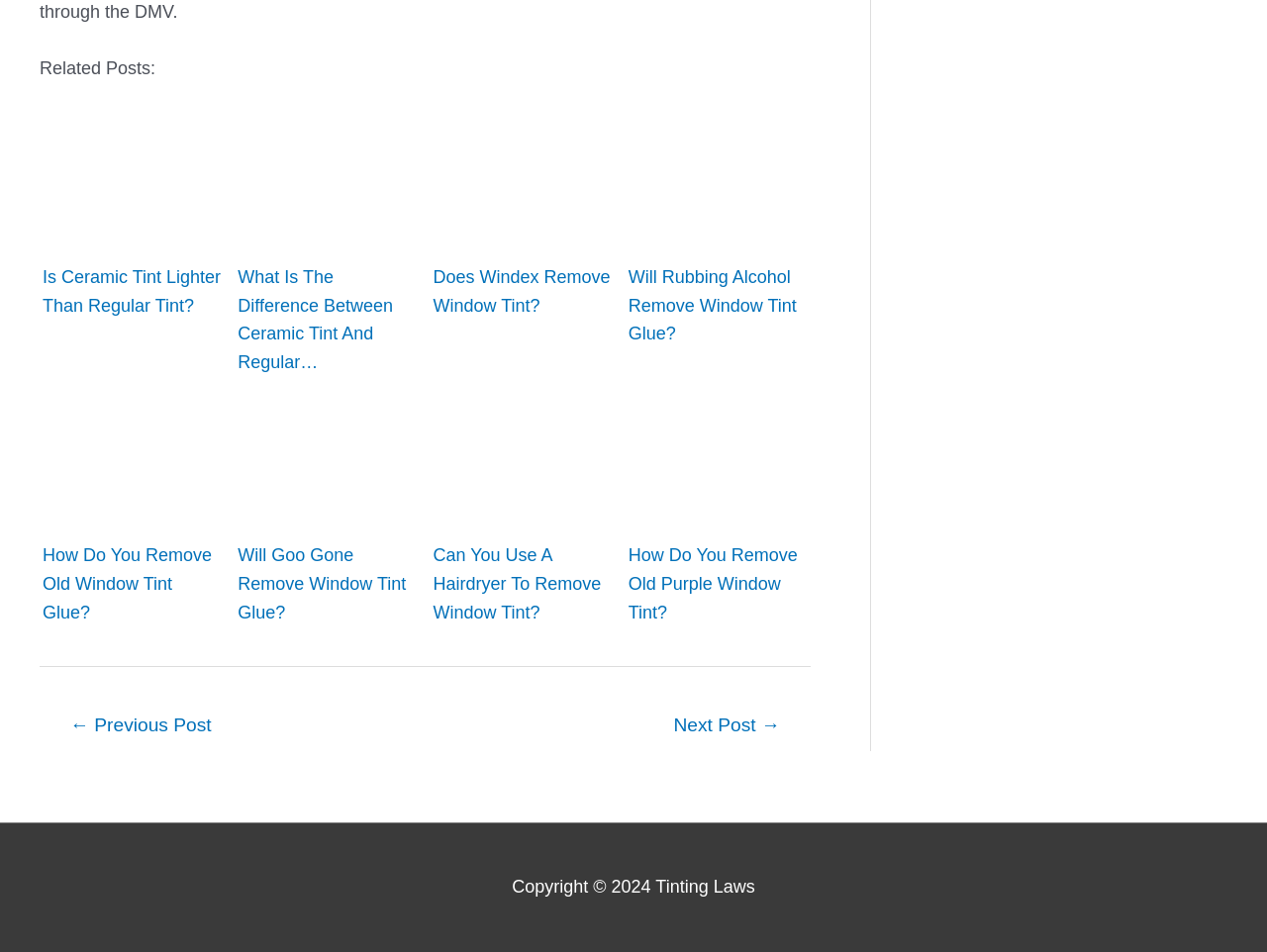What is the topic of the webpage?
Give a thorough and detailed response to the question.

I analyzed the links and text on the webpage and found that they are all related to window tint, such as removing window tint glue, differences between ceramic tint and regular tint, and more. This suggests that the topic of the webpage is window tint.